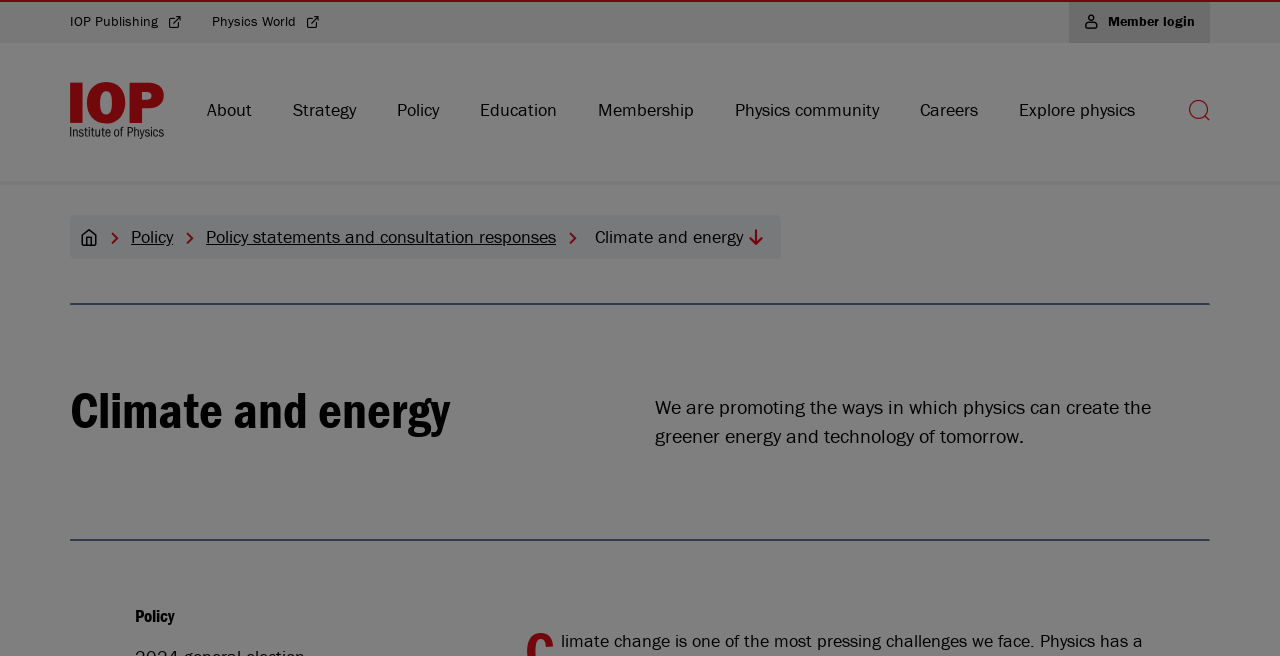Utilize the details in the image to thoroughly answer the following question: What is the name of the institute?

I found the answer by looking at the link 'IOP | Institute of Physics' which is located at the top left corner of the webpage, indicating that it is the name of the institute.